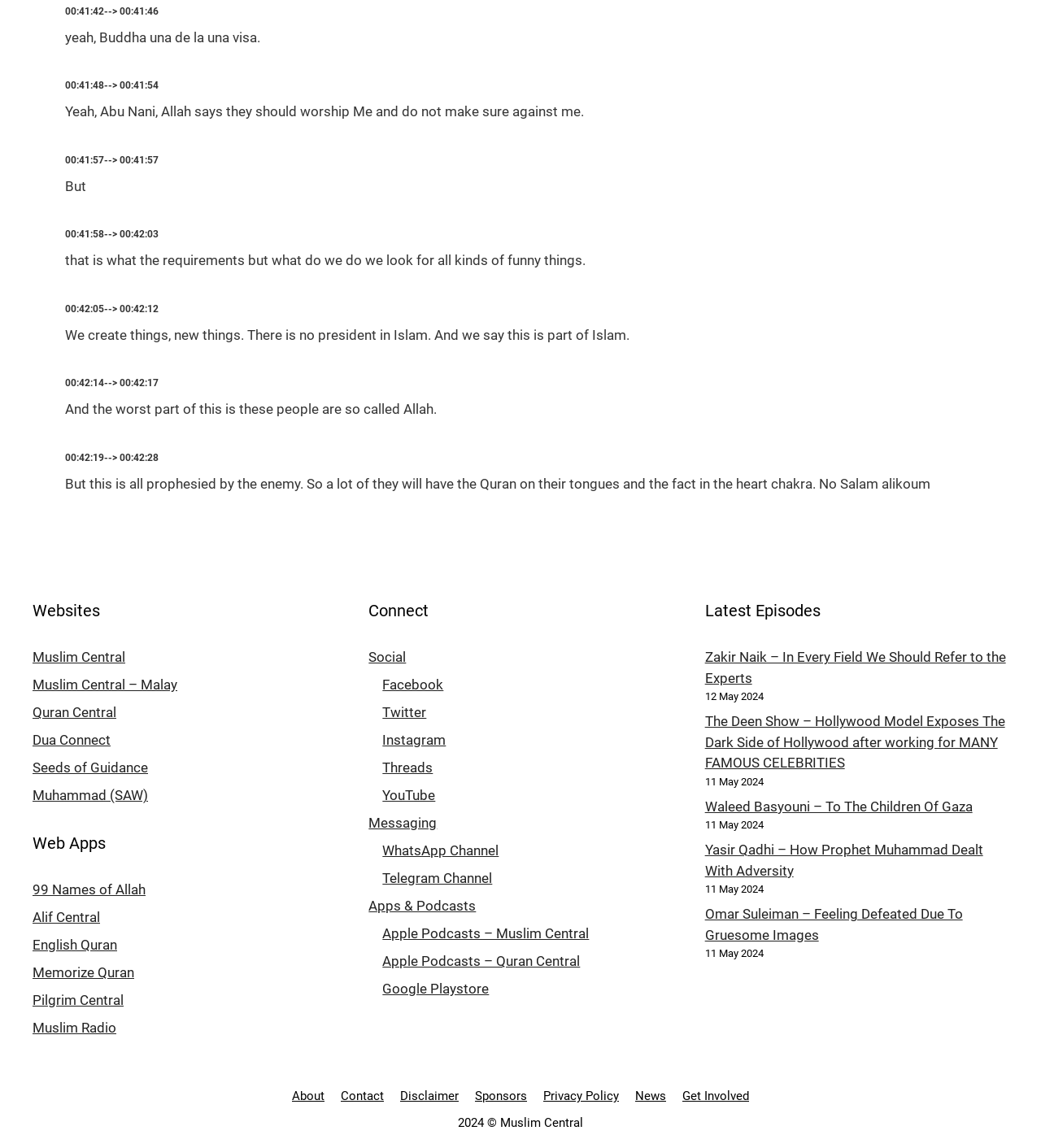Identify the bounding box coordinates for the element you need to click to achieve the following task: "Go to Archive". The coordinates must be four float values ranging from 0 to 1, formatted as [left, top, right, bottom].

None